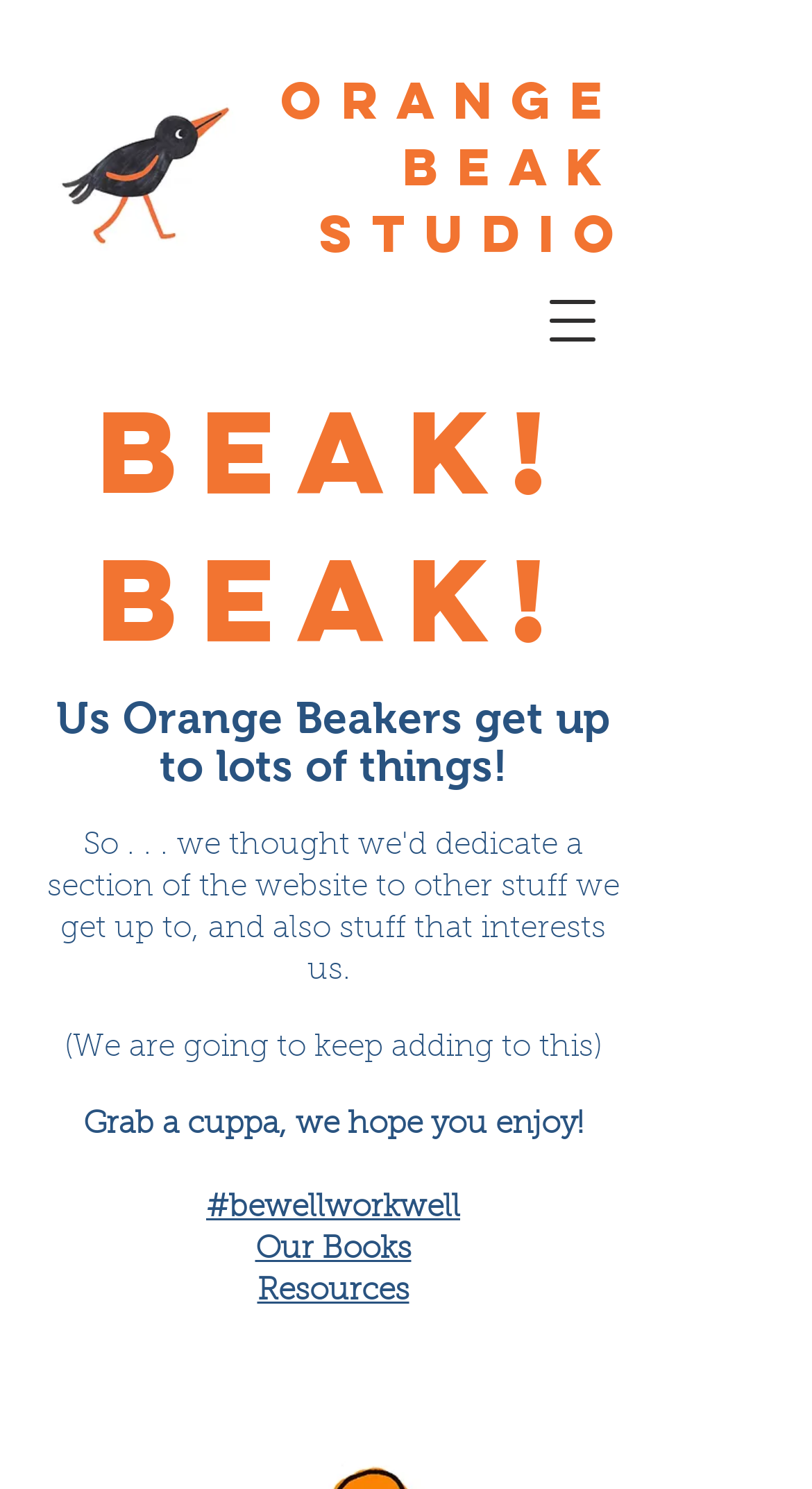Provide a brief response to the question below using one word or phrase:
What is the purpose of this webpage?

Showcasing other stuff